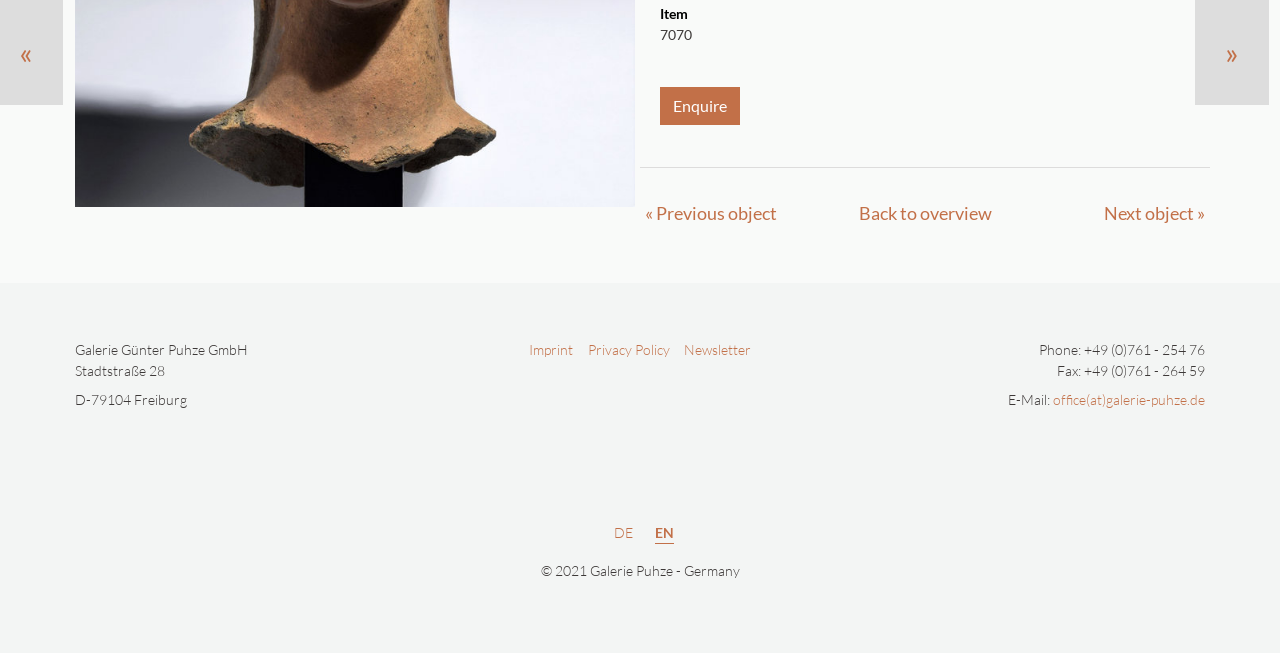From the webpage screenshot, predict the bounding box coordinates (top-left x, top-left y, bottom-right x, bottom-right y) for the UI element described here: parent_node: « title="Scroll to top"

[0.954, 0.89, 0.996, 0.972]